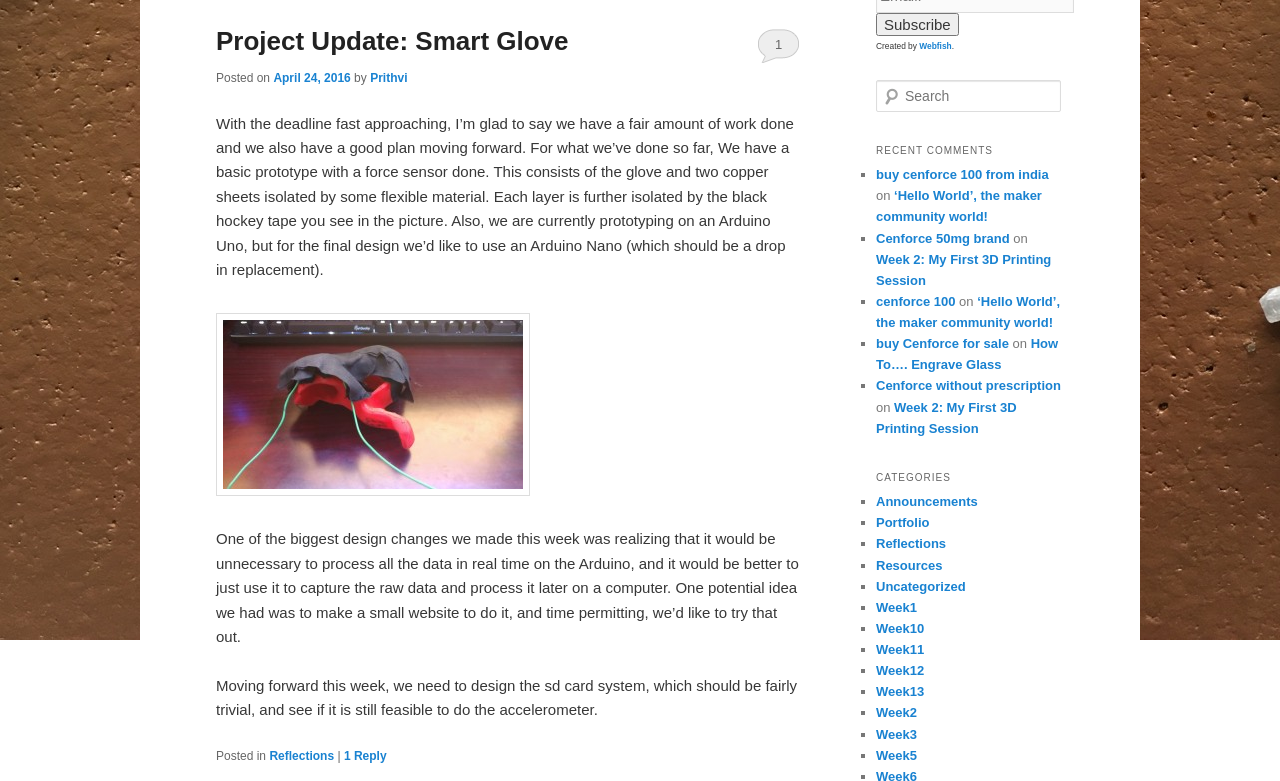Locate the bounding box coordinates of the UI element described by: "Week2". Provide the coordinates as four float numbers between 0 and 1, formatted as [left, top, right, bottom].

[0.684, 0.903, 0.716, 0.922]